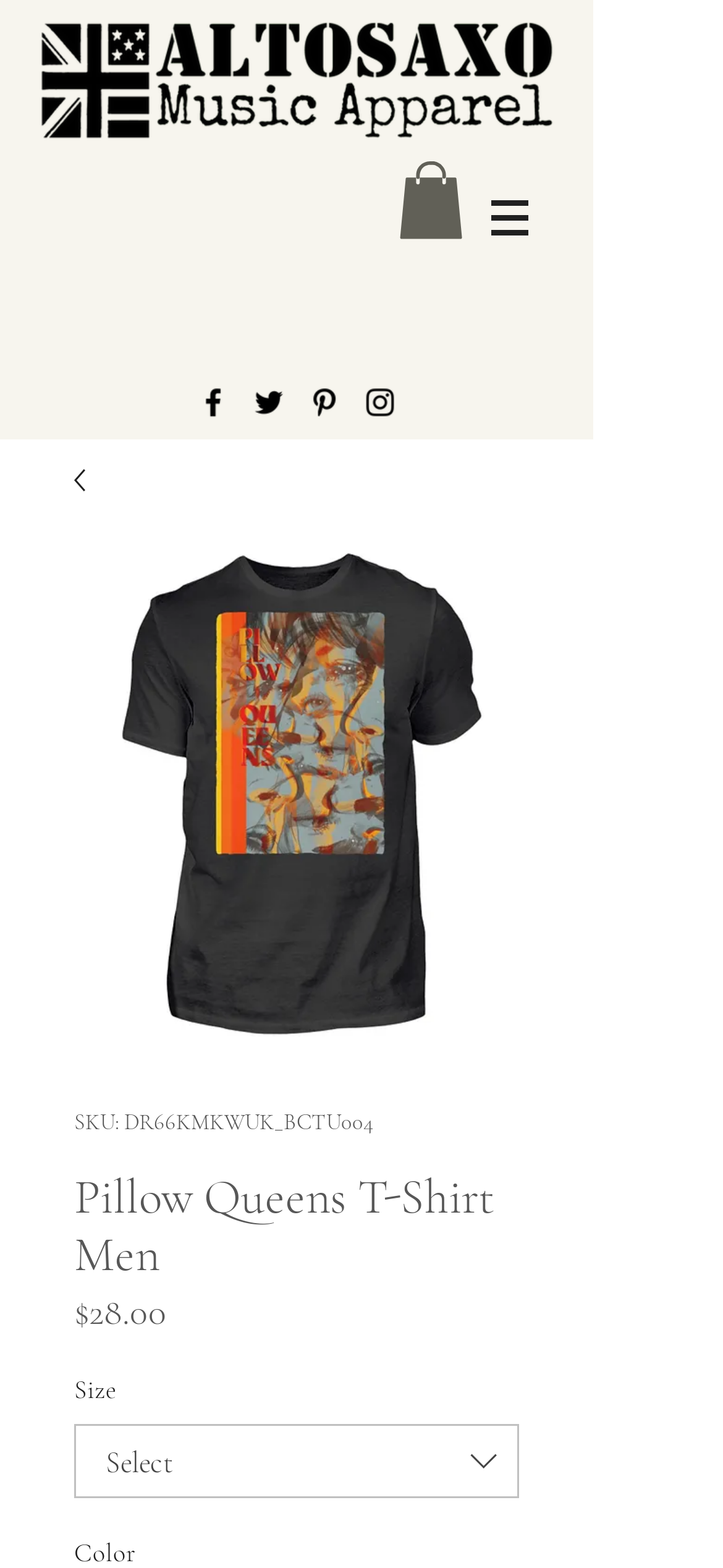Consider the image and give a detailed and elaborate answer to the question: 
What is the price of the t-shirt?

The price of the t-shirt can be found by looking at the static text element that displays the price, which is '$28.00' in this case. This element is located below the product image and is labeled as 'Price'.